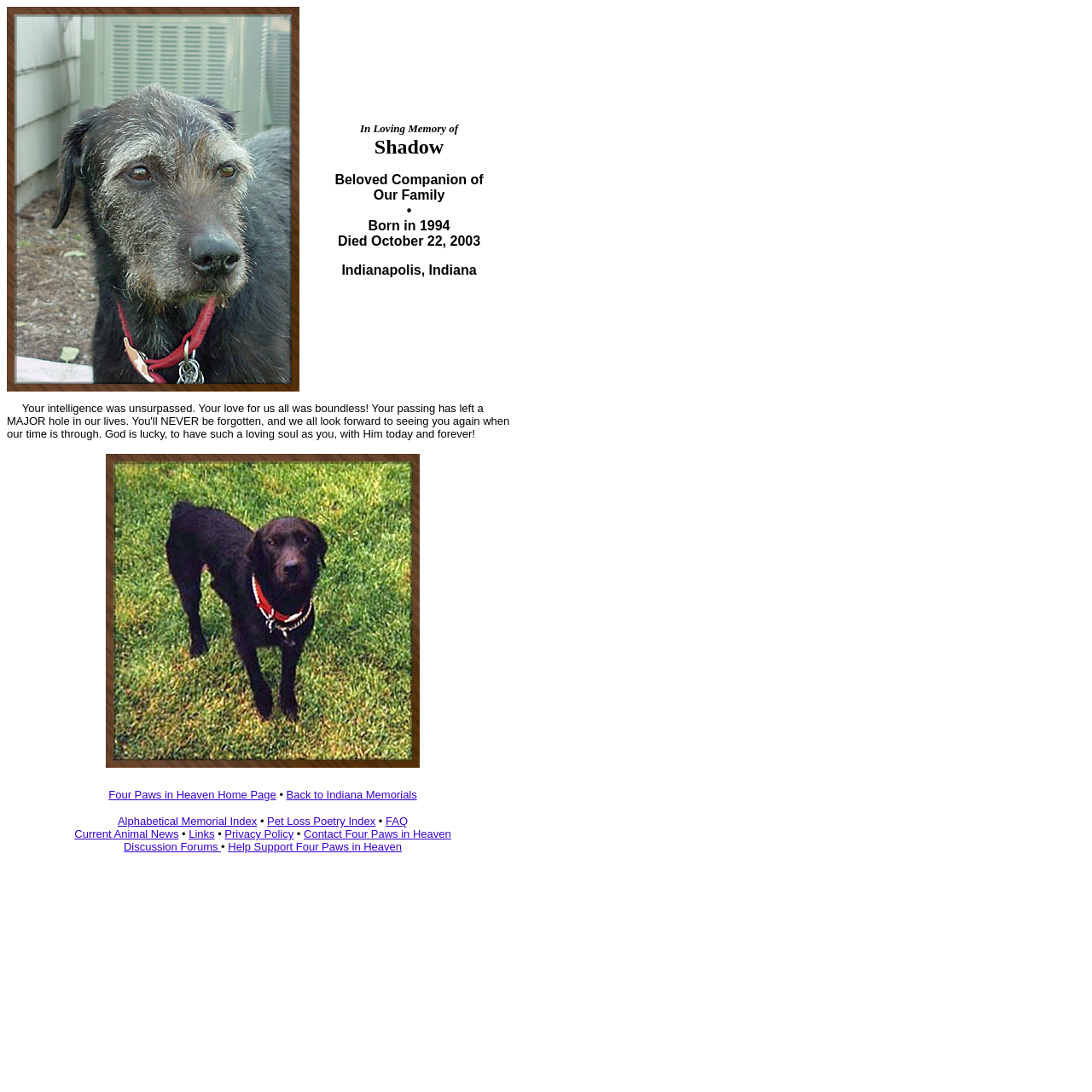Illustrate the webpage thoroughly, mentioning all important details.

This webpage is a memorial tribute to a pet named Shadow. At the top, there is a table with two cells. The left cell contains an image of Shadow, and the right cell has a caption "In Loving Memory of Shadow Beloved Companion of Our Family • Born in 1994 Died October 22, 2003 Indianapolis, Indiana". The caption is divided into four lines, with the first line being the title, and the following lines providing the birth and death dates, and the location.

Below this table, there is a spacer image, followed by a table cell containing a heartfelt message to Shadow, expressing the impact of their passing on the family. This message is accompanied by an image of Shadow at 2 years old.

Further down, there is another spacer image, and then a table cell with a list of links to various resources, including the Four Paws in Heaven home page, memorials, poetry, FAQs, news, and more. These links are separated by bullet points and are aligned to the left side of the page.